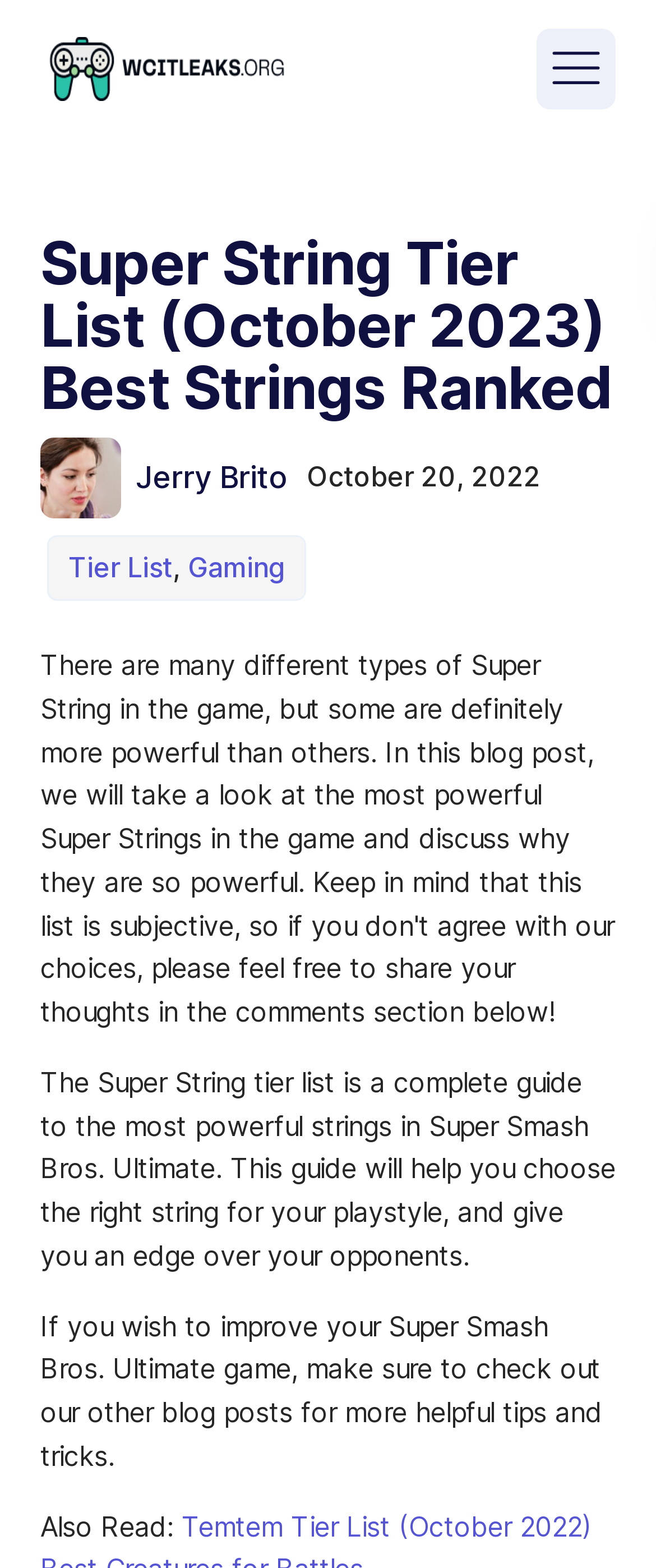Describe all visible elements and their arrangement on the webpage.

The webpage is about the Super String tier list in the game Super Smash Bros. Ultimate. At the top left corner, there is a WCITLeaks logo, which is a link. Next to it, there is a menu icon represented by an SVG element. 

Below the logo, there is a heading that reads "Super String Tier List (October 2023) Best Strings Ranked". On the left side, there is an image of Jerry Burito, and next to it, there is a link to Jerry Brito's profile. The date "October 20, 2022" is written to the right of the image.

Underneath, there are two links, "Tier List" and "Gaming", positioned side by side. 

The main content of the webpage is a paragraph that explains the purpose of the Super String tier list, which is to guide players in choosing the right string for their playstyle and to gain an edge over opponents. 

Below this paragraph, there is another paragraph that recommends checking out other blog posts for more helpful tips and tricks to improve gameplay. 

At the bottom, there is a "Also Read:" section, which likely leads to other related articles or content.